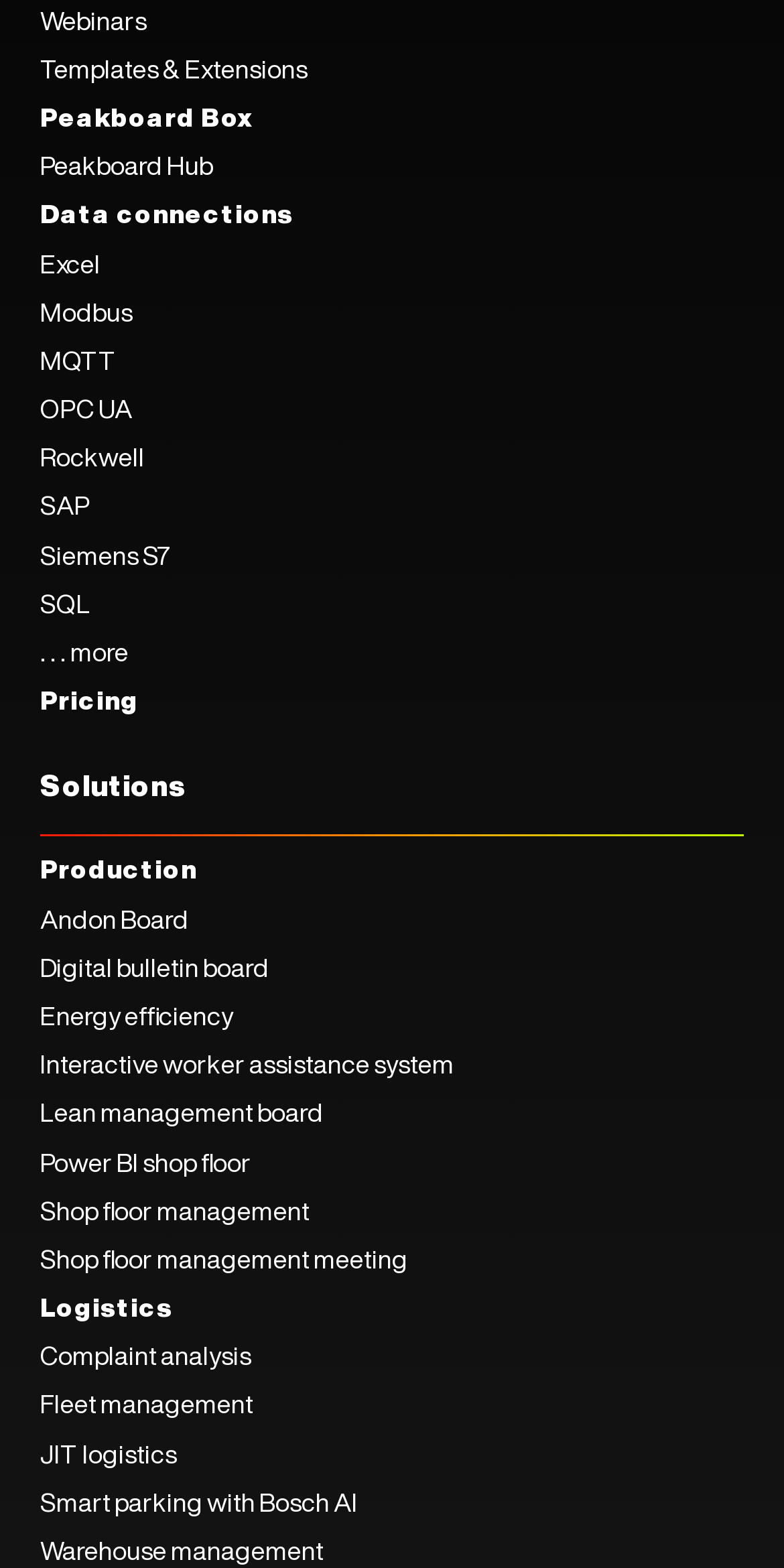How many data connection options are available?
Look at the screenshot and provide an in-depth answer.

I counted the number of links under the 'Data connections' category, which includes Excel, Modbus, MQTT, OPC UA, Rockwell, SAP, Siemens S7, SQL, and three more options hidden under the '... more' link.